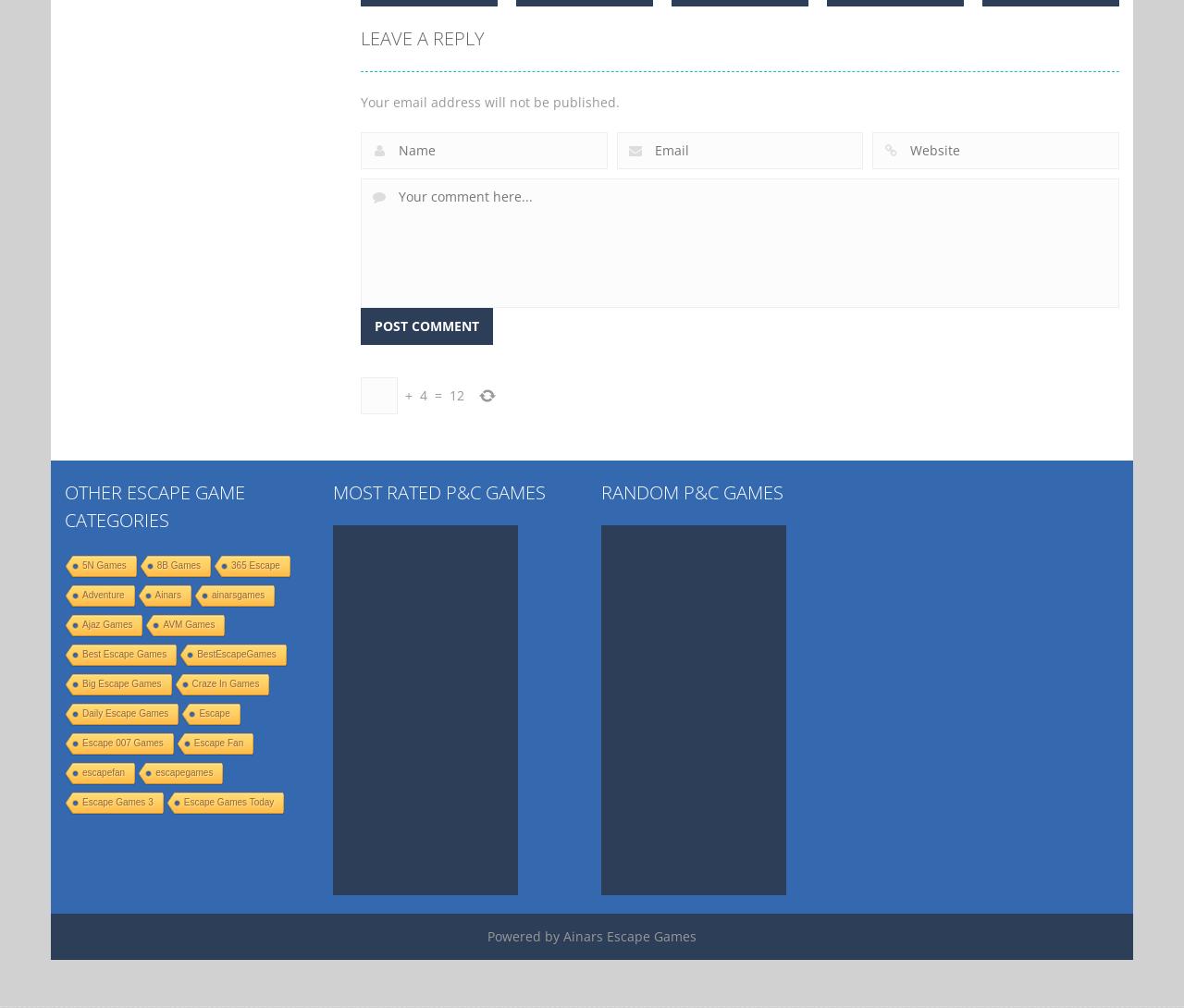What is the purpose of the textbox with the text ''?
Look at the screenshot and respond with a single word or phrase.

To enter a comment